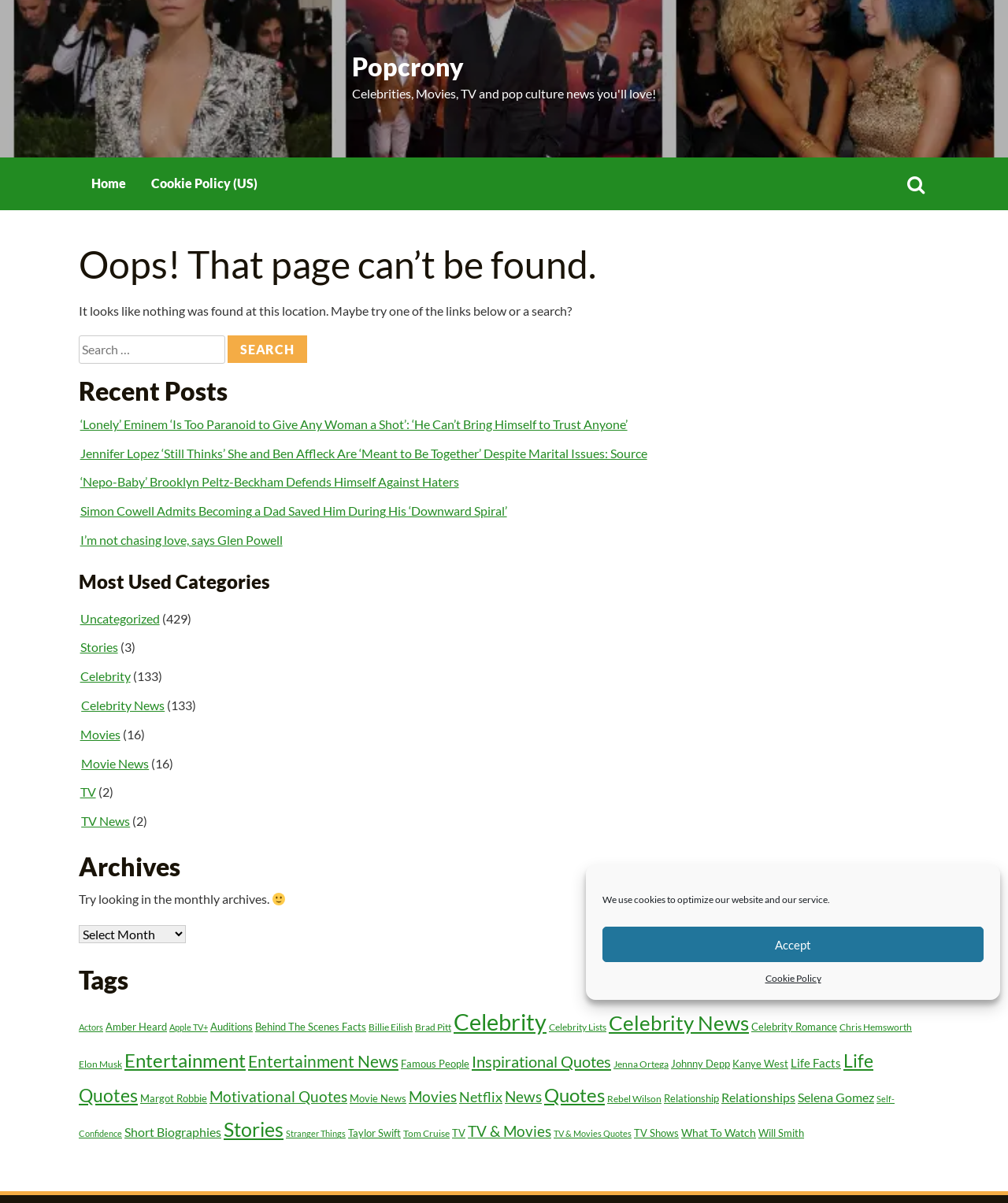Use a single word or phrase to answer the question: What is the category with the most items in the 'Tags' section?

Celebrity